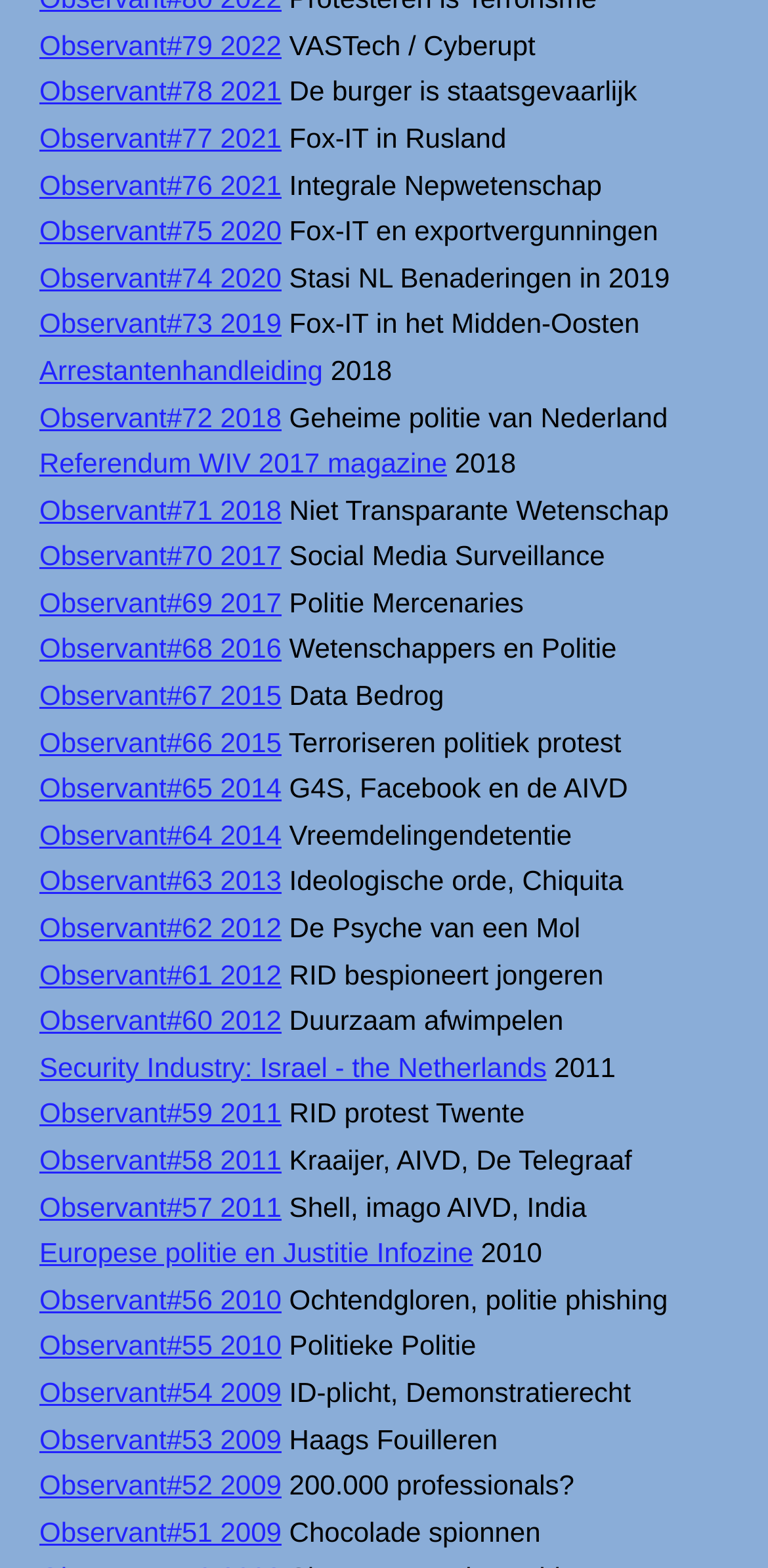Please give a succinct answer using a single word or phrase:
How many links are there on the webpage?

More than 50